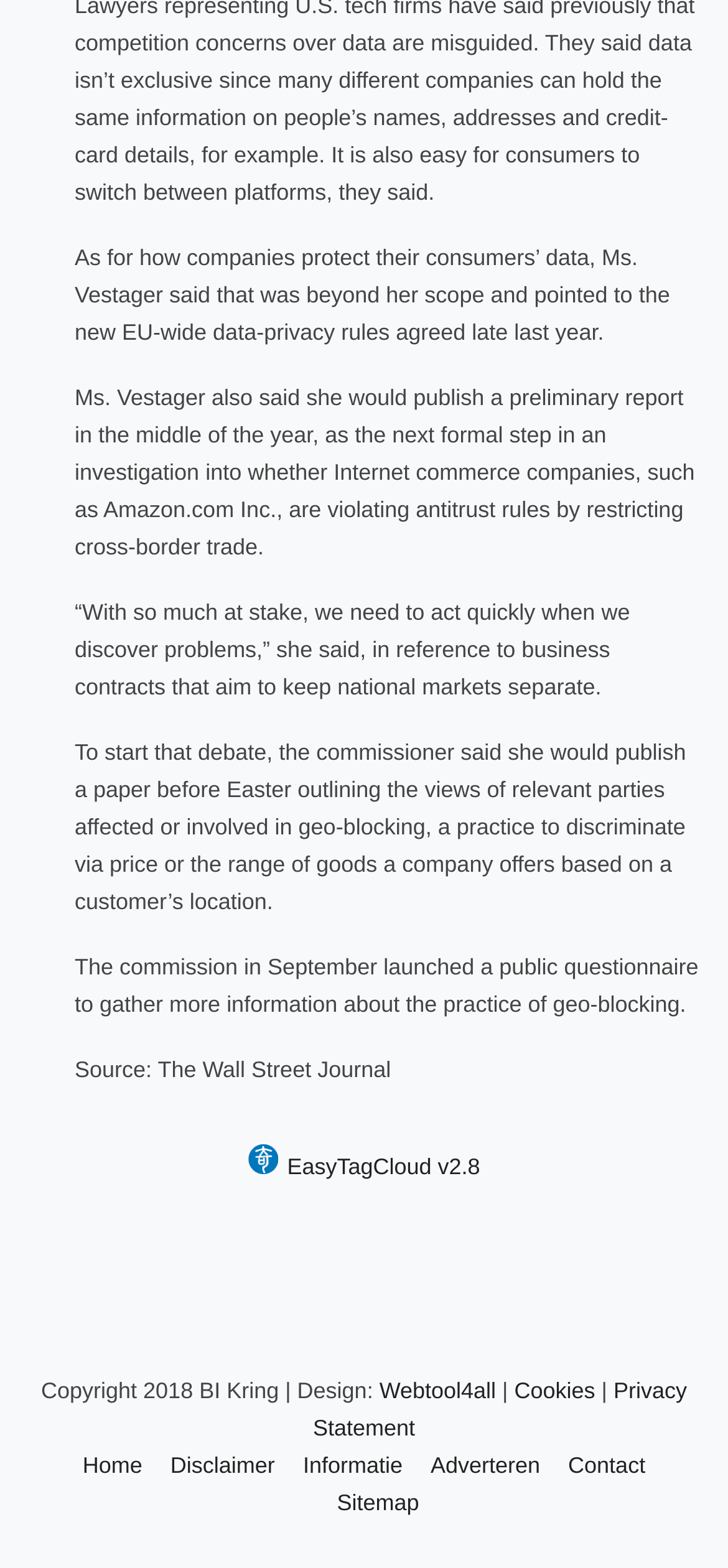Please locate the bounding box coordinates of the region I need to click to follow this instruction: "Click the 'Cookies' link".

[0.706, 0.879, 0.818, 0.895]